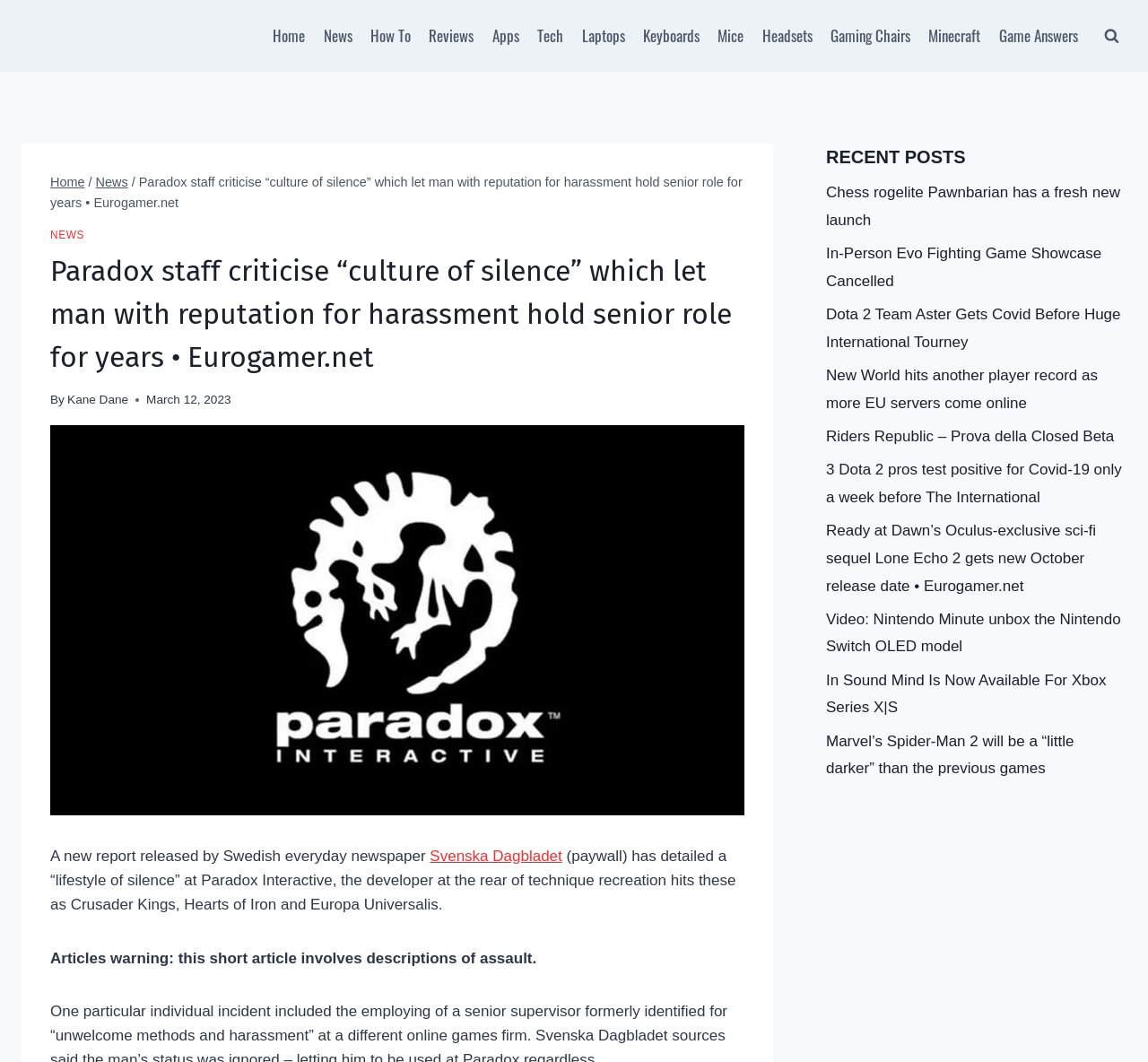Please identify the bounding box coordinates of the element I need to click to follow this instruction: "Click on the 'Home' link".

[0.23, 0.014, 0.274, 0.054]